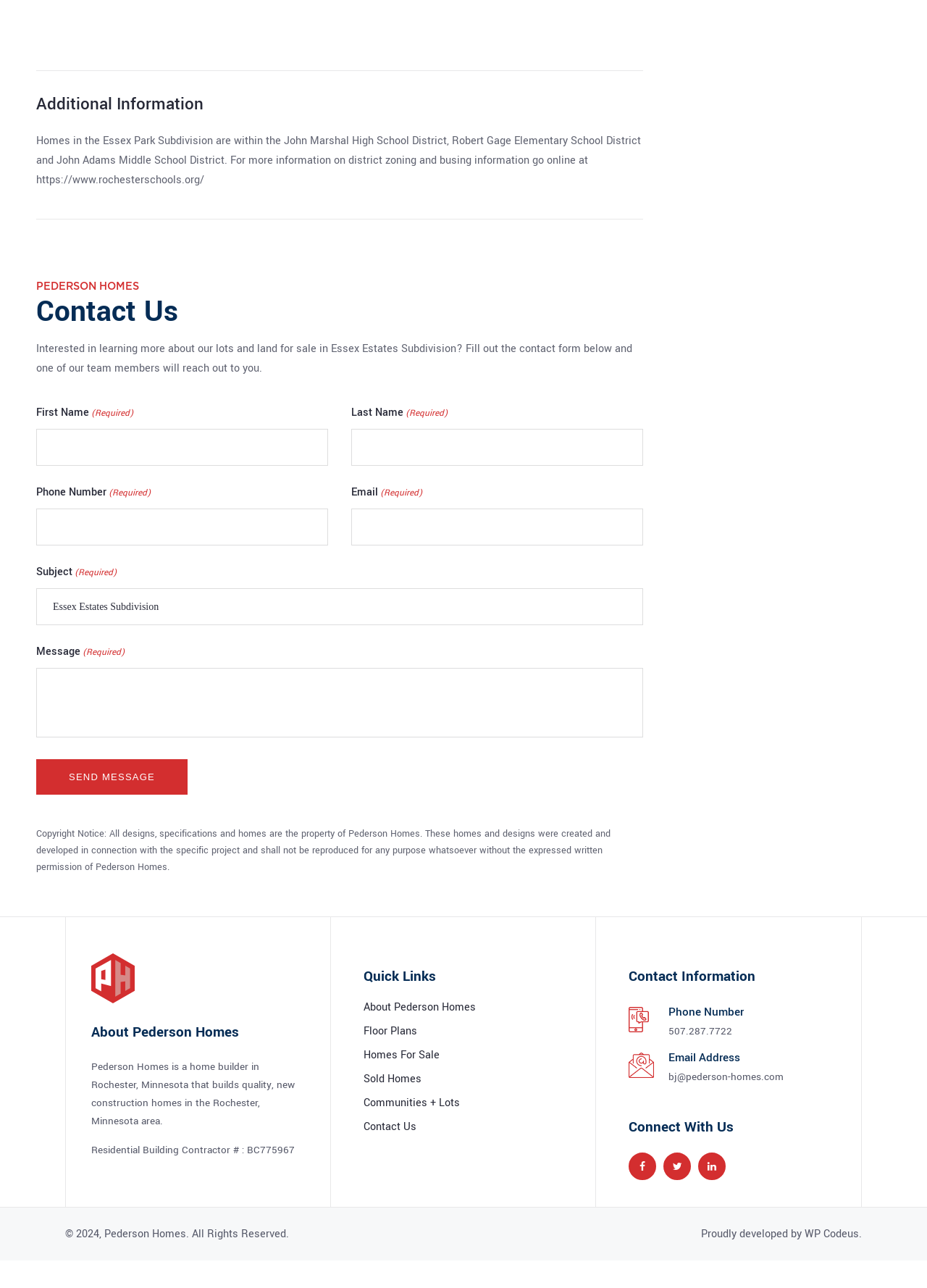Refer to the image and provide an in-depth answer to the question: 
What is the purpose of the contact form?

The StaticText element with the text 'Interested in learning more about our lots and land for sale in Essex Estates Subdivision? Fill out the contact form below and one of our team members will reach out to you.' suggests that the purpose of the contact form is to learn more about lots and land for sale in Essex Estates Subdivision.